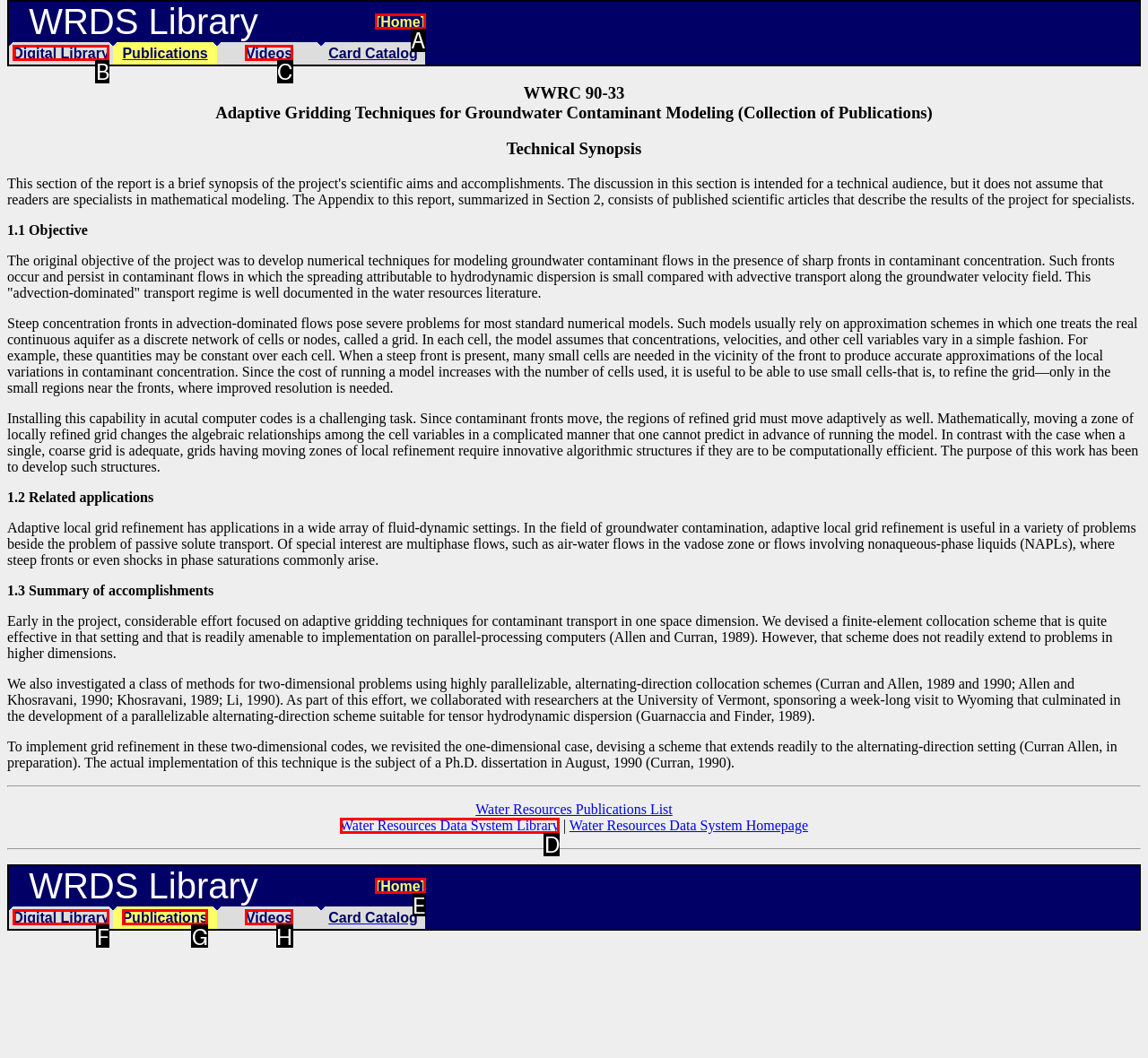Select the letter of the UI element that best matches: Water Resources Data System Library
Answer with the letter of the correct option directly.

D